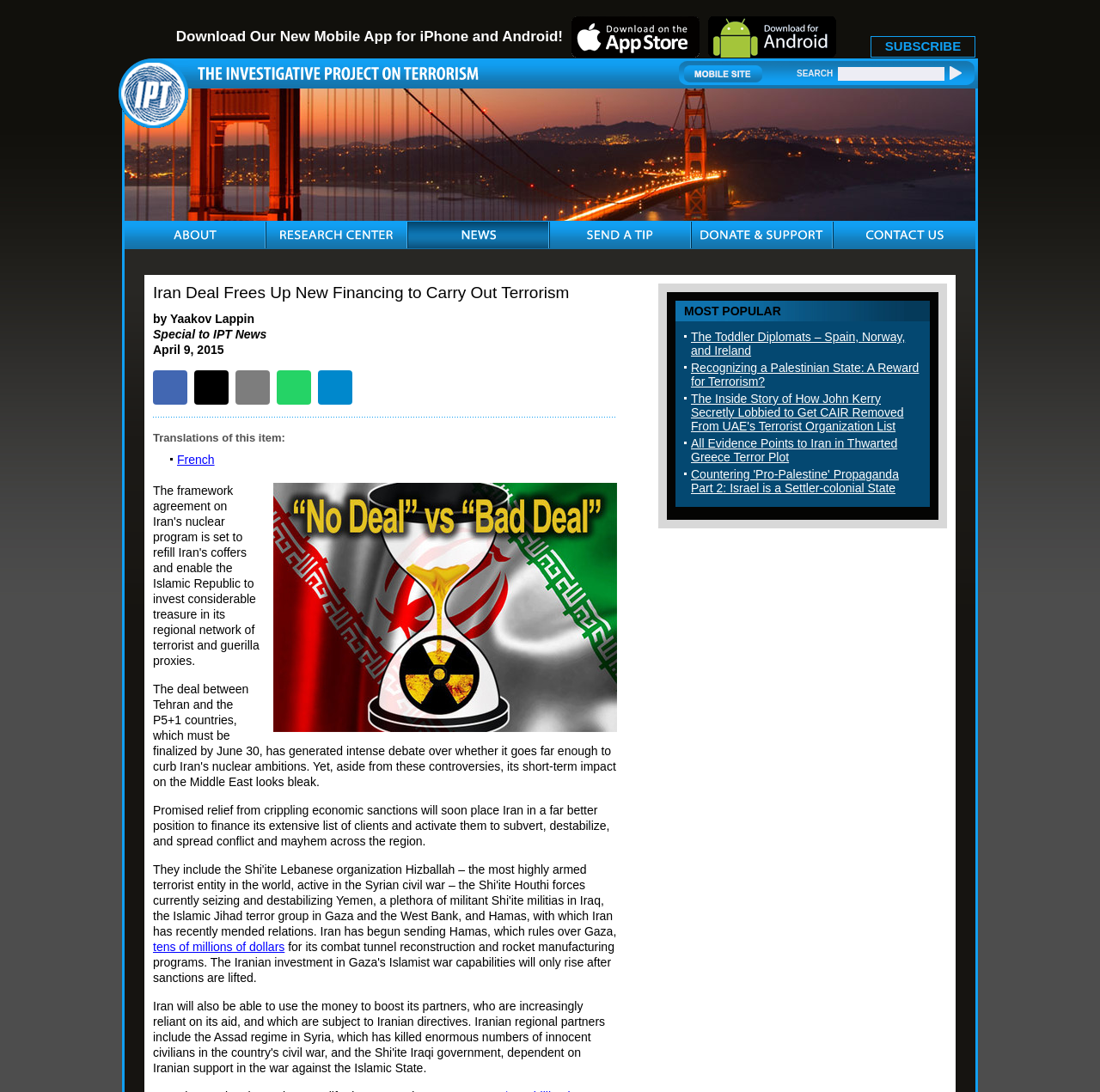Provide the bounding box coordinates of the section that needs to be clicked to accomplish the following instruction: "Subscribe."

[0.791, 0.033, 0.887, 0.053]